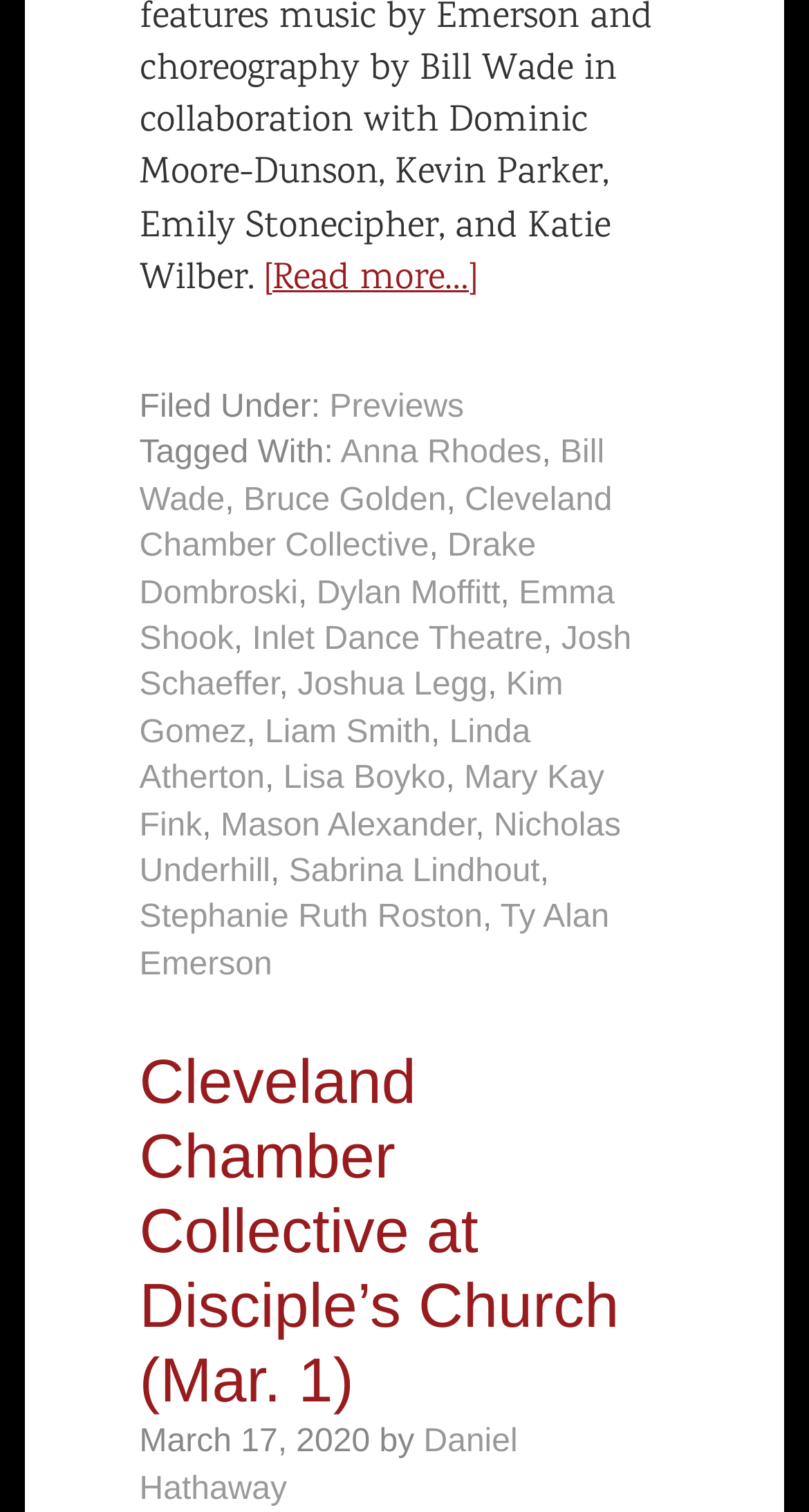Please locate the bounding box coordinates of the element that should be clicked to achieve the given instruction: "View the preview".

[0.407, 0.258, 0.574, 0.281]